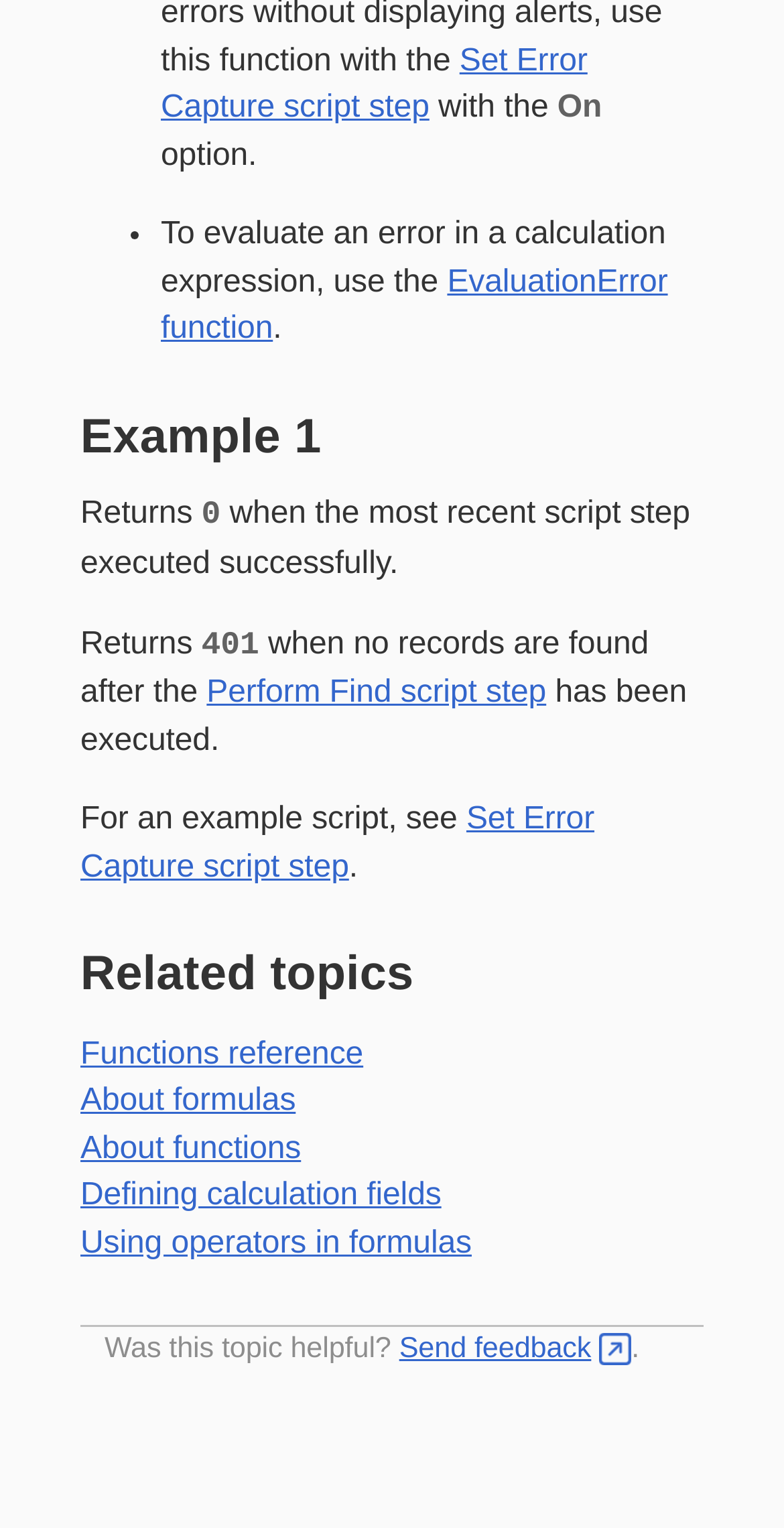Provide a brief response to the question below using a single word or phrase: 
What is the feedback mechanism provided on the page?

Send feedback